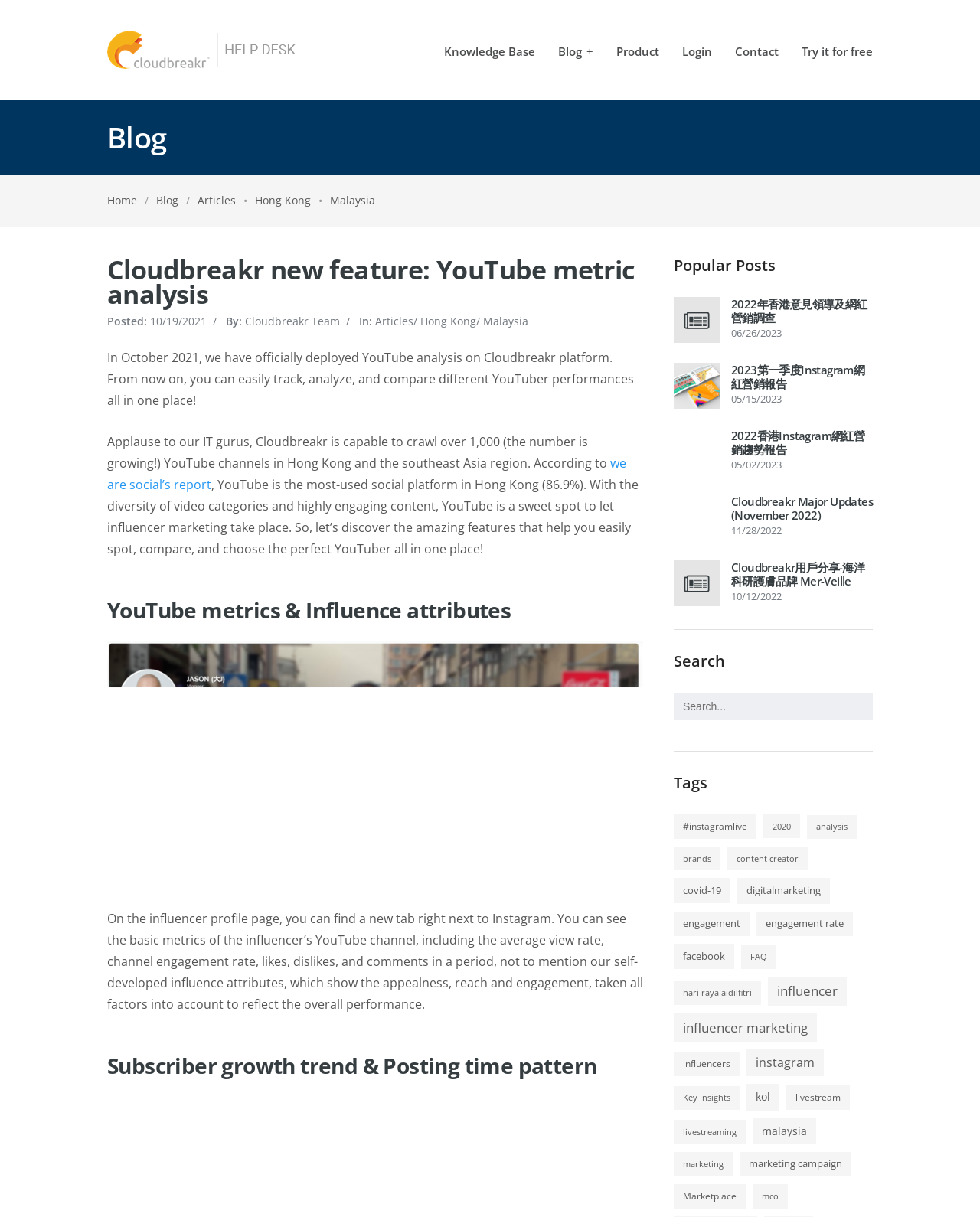Determine the bounding box coordinates of the region that needs to be clicked to achieve the task: "Explore the 'Popular Posts' section".

[0.688, 0.211, 0.891, 0.225]